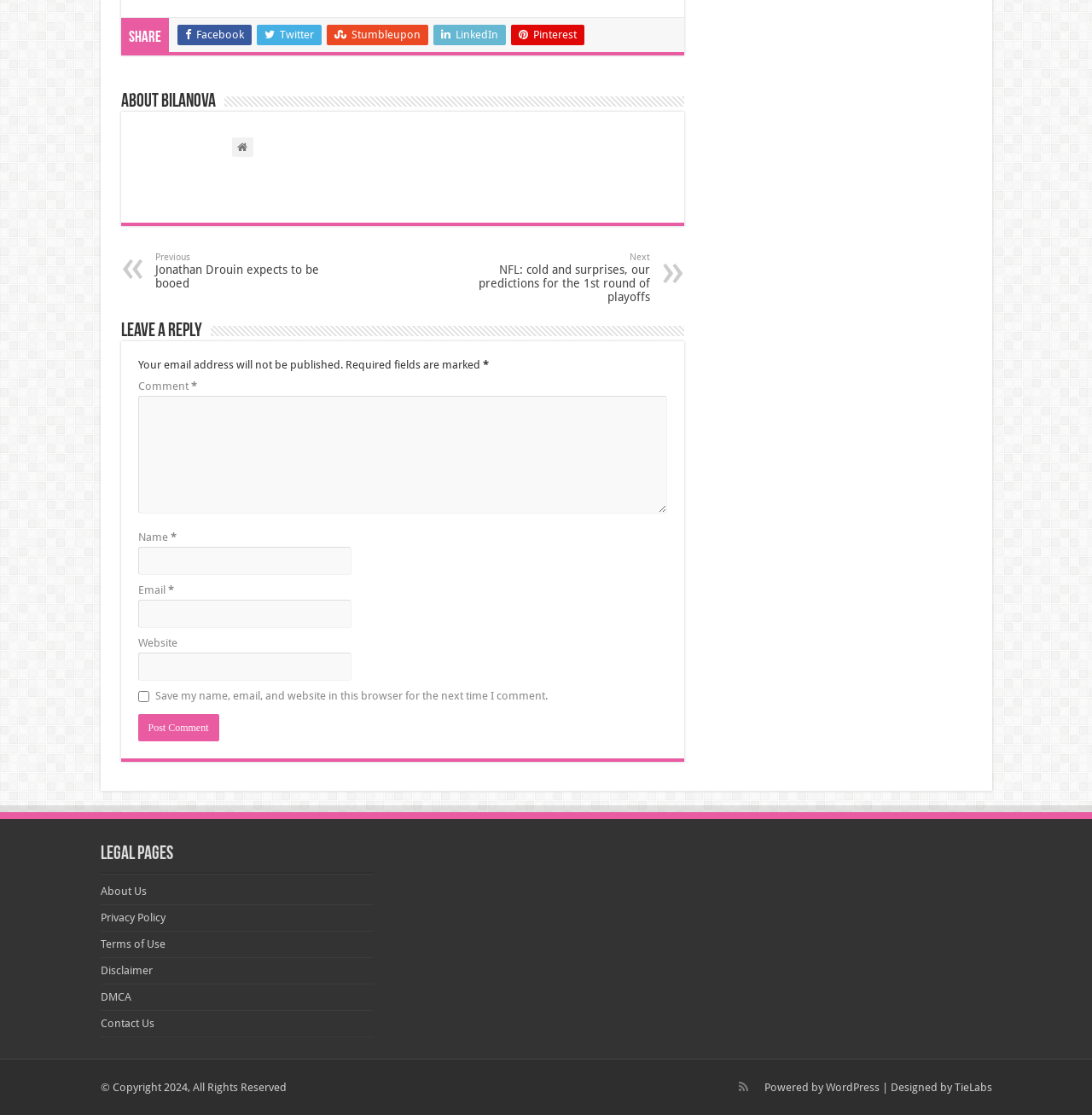Indicate the bounding box coordinates of the element that needs to be clicked to satisfy the following instruction: "Check the Privacy Policy". The coordinates should be four float numbers between 0 and 1, i.e., [left, top, right, bottom].

[0.092, 0.817, 0.151, 0.829]